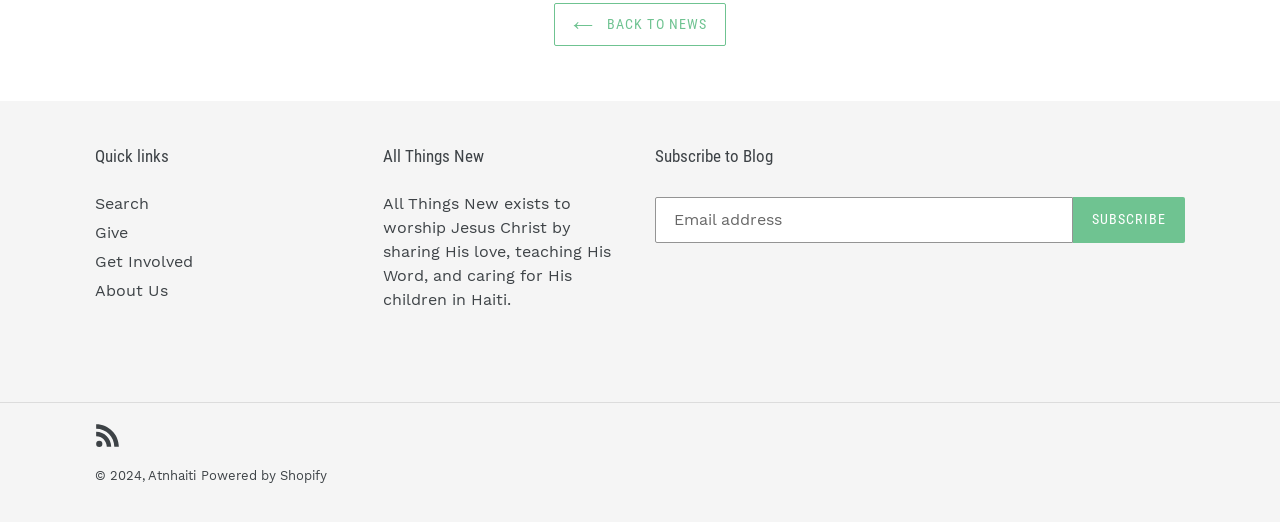Refer to the screenshot and answer the following question in detail:
What is the copyright year of the website?

The copyright year of the website can be found in the static text element '© 2024,' located at [0.074, 0.897, 0.116, 0.926]. This element is a child of the root element and is positioned near the bottom of the page.